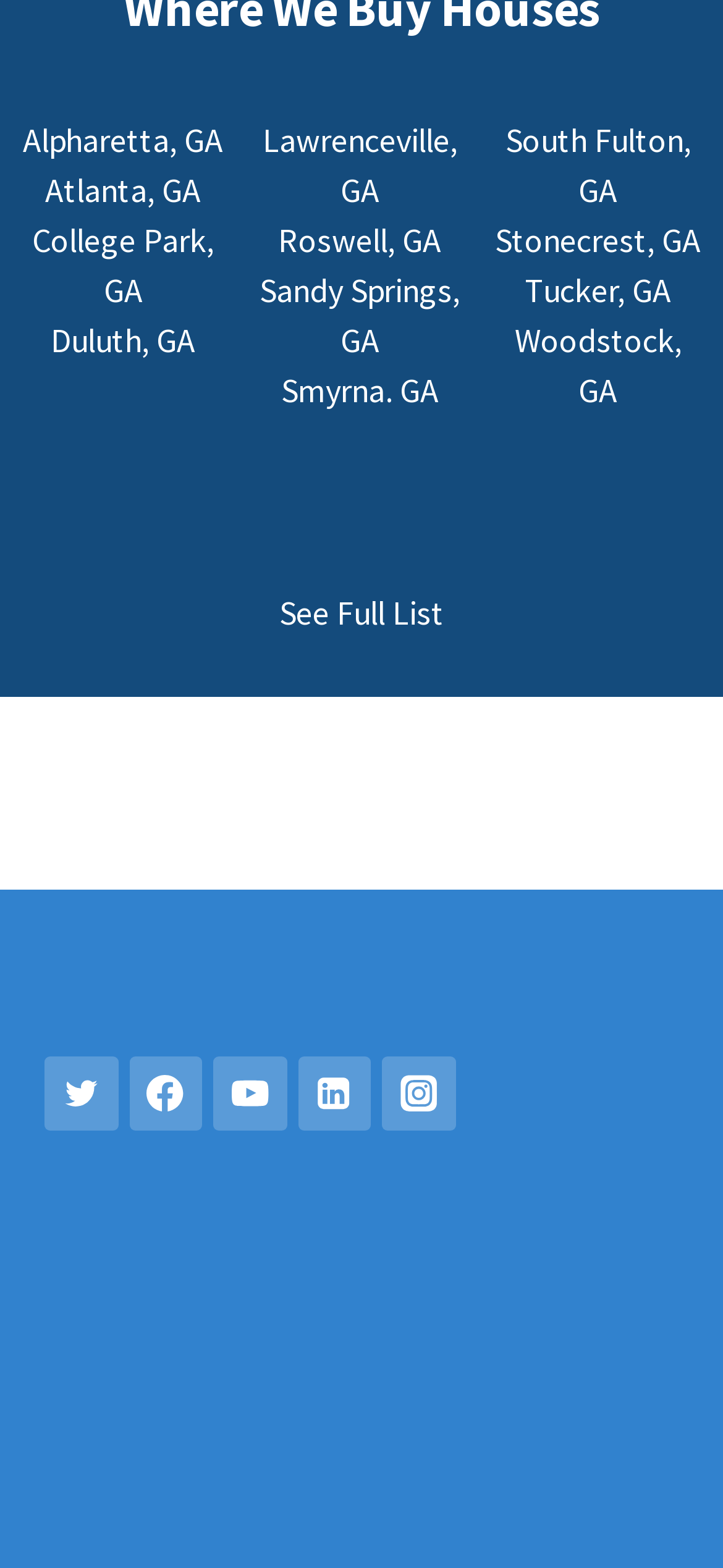Using the elements shown in the image, answer the question comprehensively: What is the company logo at the bottom of the page?

I looked at the image at the bottom of the page and found that it is the logo of 'Resideum Buys Houses in Metro Atlanta'.